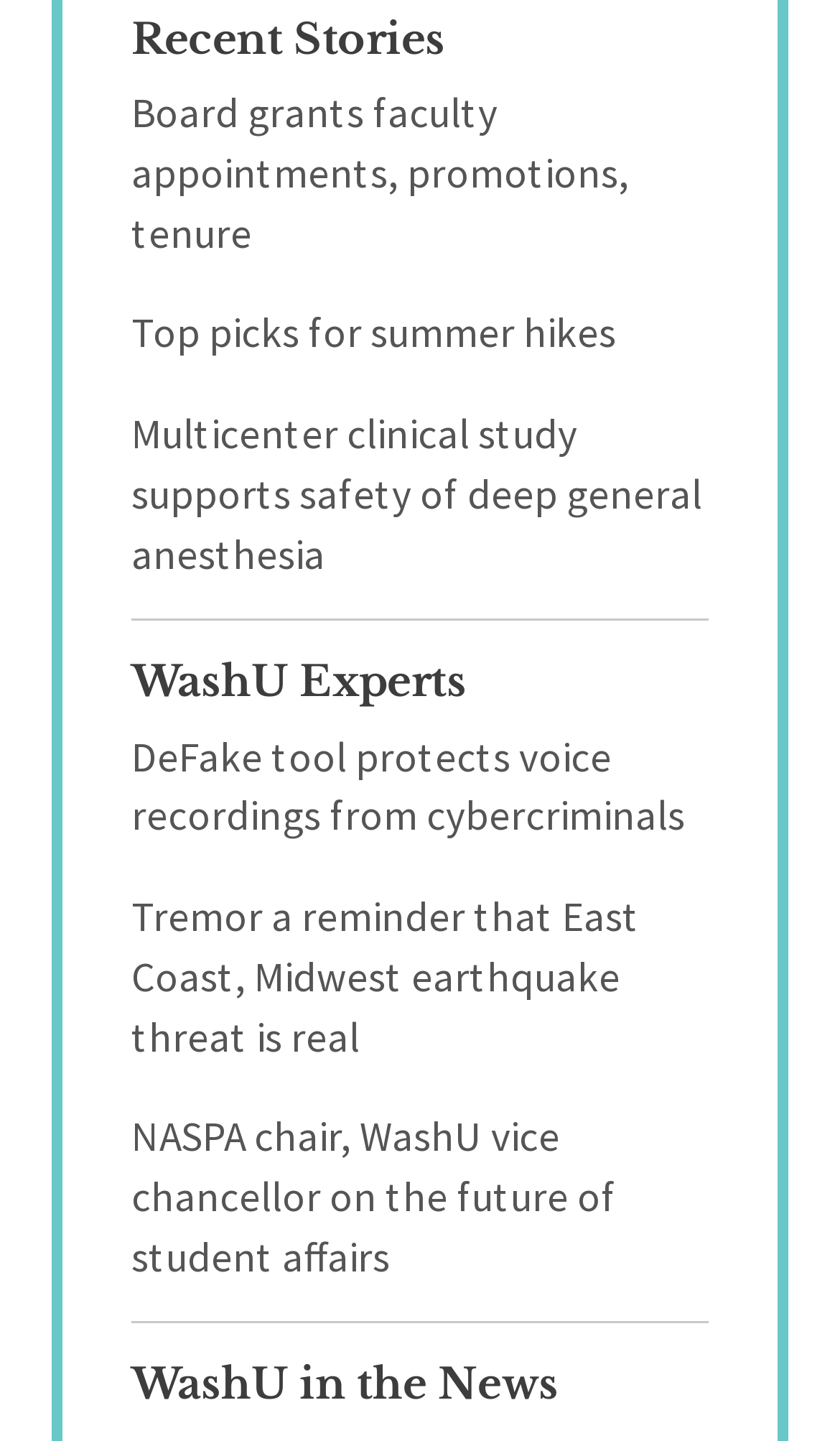Please identify the bounding box coordinates of the element I need to click to follow this instruction: "read about board grants faculty appointments".

[0.156, 0.06, 0.749, 0.179]